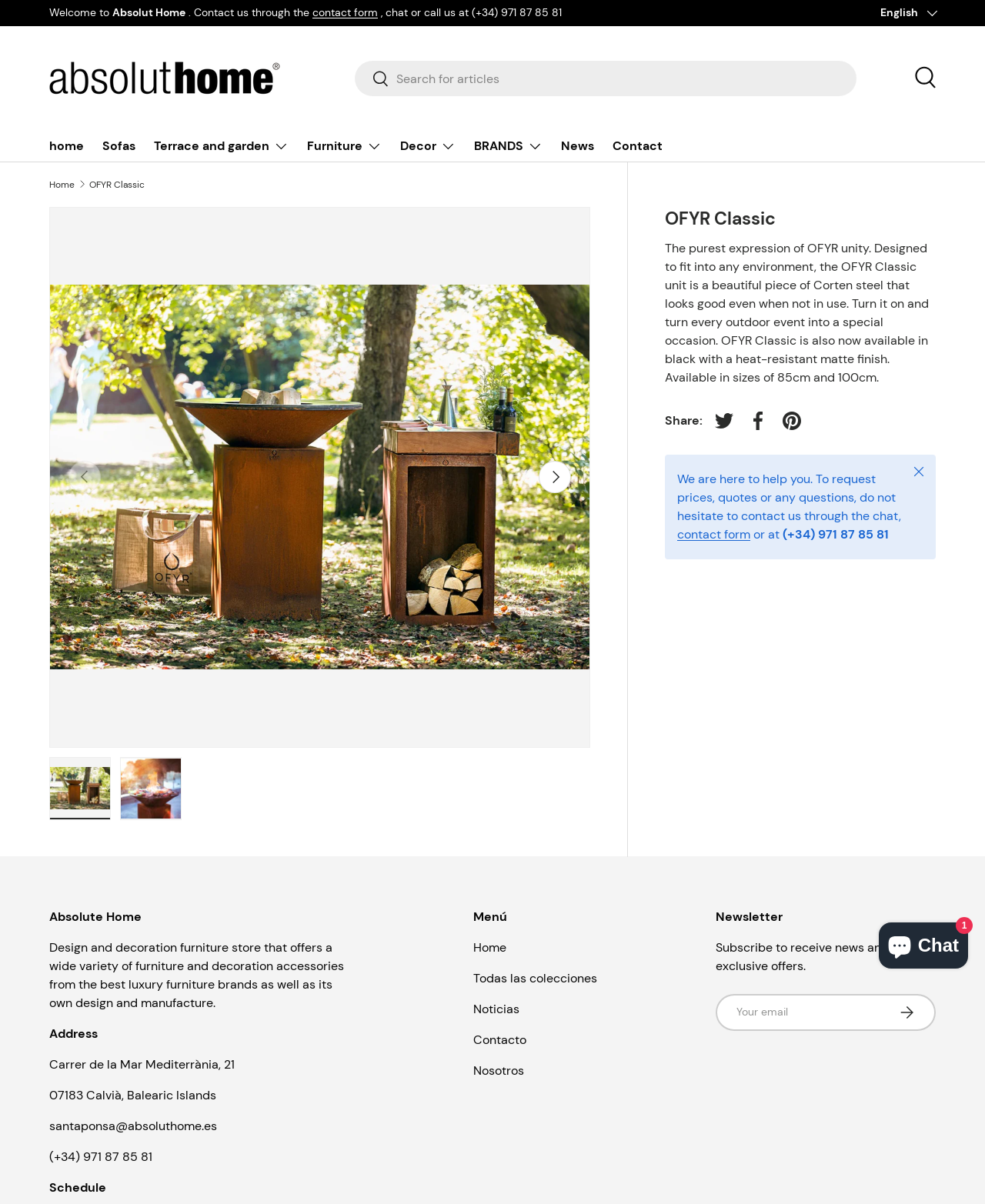What is the material of the OFYR Classic unit?
Based on the visual details in the image, please answer the question thoroughly.

The material of the OFYR Classic unit can be found in the description of the product, which says 'a beautiful piece of Corten steel that looks good even when not in use'.